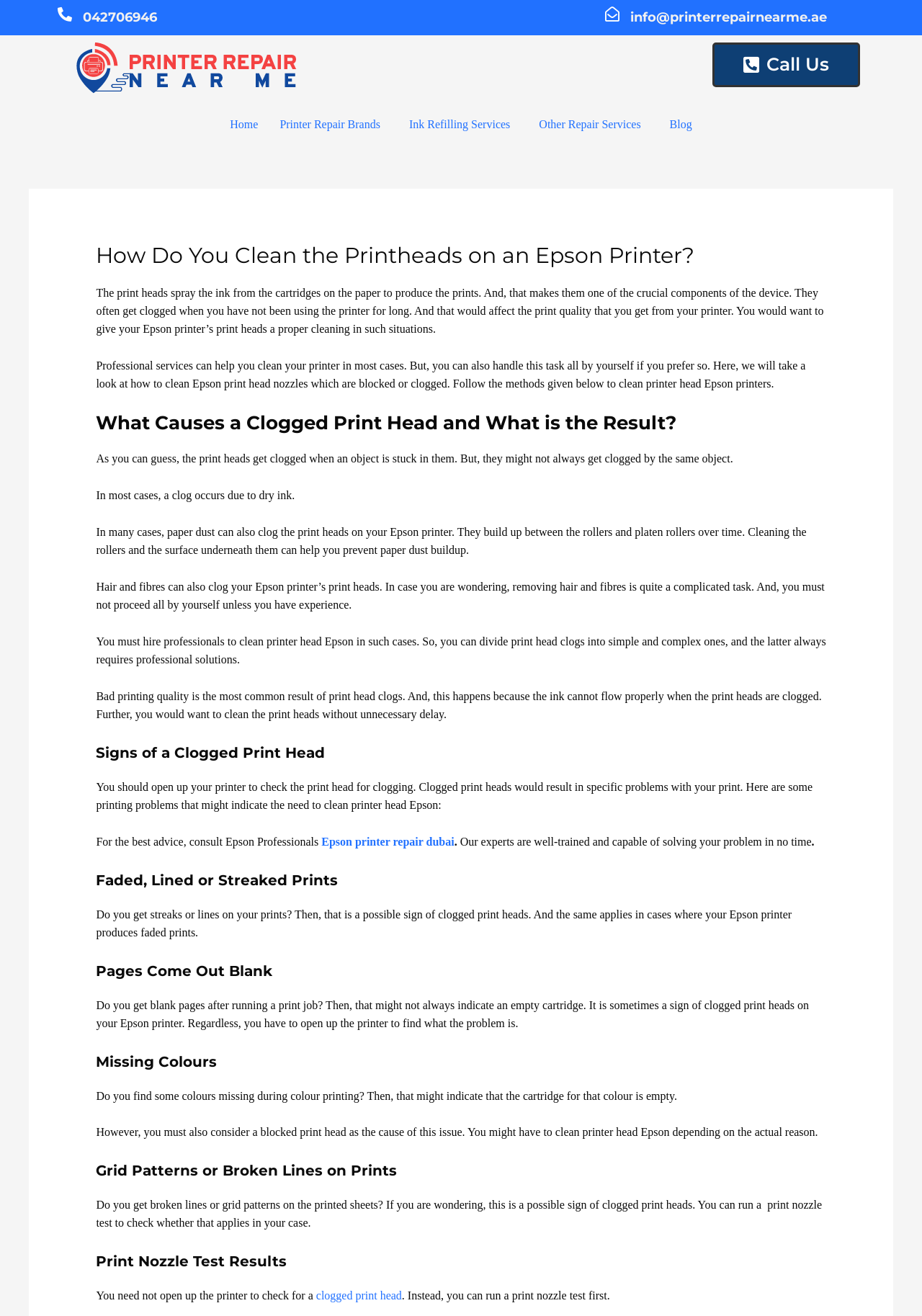Please provide the bounding box coordinates for the element that needs to be clicked to perform the instruction: "Read the 'How Do You Clean the Printheads on an Epson Printer?' article". The coordinates must consist of four float numbers between 0 and 1, formatted as [left, top, right, bottom].

[0.104, 0.184, 0.896, 0.204]